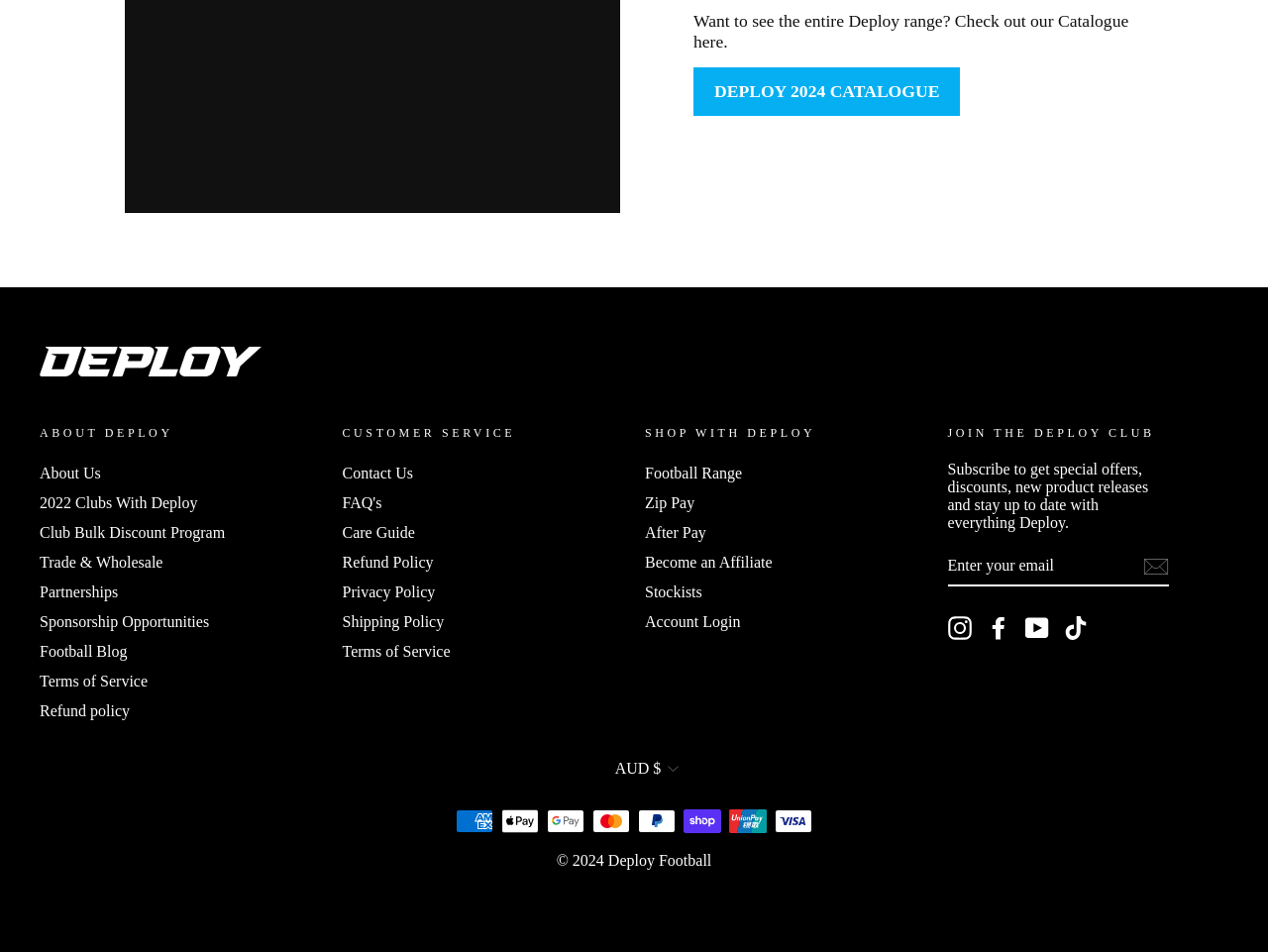Can you find the bounding box coordinates of the area I should click to execute the following instruction: "Learn about Deploy Football"?

[0.031, 0.364, 0.206, 0.395]